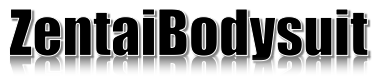Offer a detailed explanation of what is happening in the image.

The image prominently features the stylized logo of "ZentaiBodysuit," showcasing the brand name in bold black letters. The text is designed with a slight reflection effect, adding a dynamic and modern touch to the presentation. This logo appears to represent a website that specializes in a variety of bodysuits, focusing on superhero-themed costumes and zentai suits. The minimalist design and striking typography effectively convey the brand's identity, making it visually appealing to potential customers looking for unique and creative costume options.